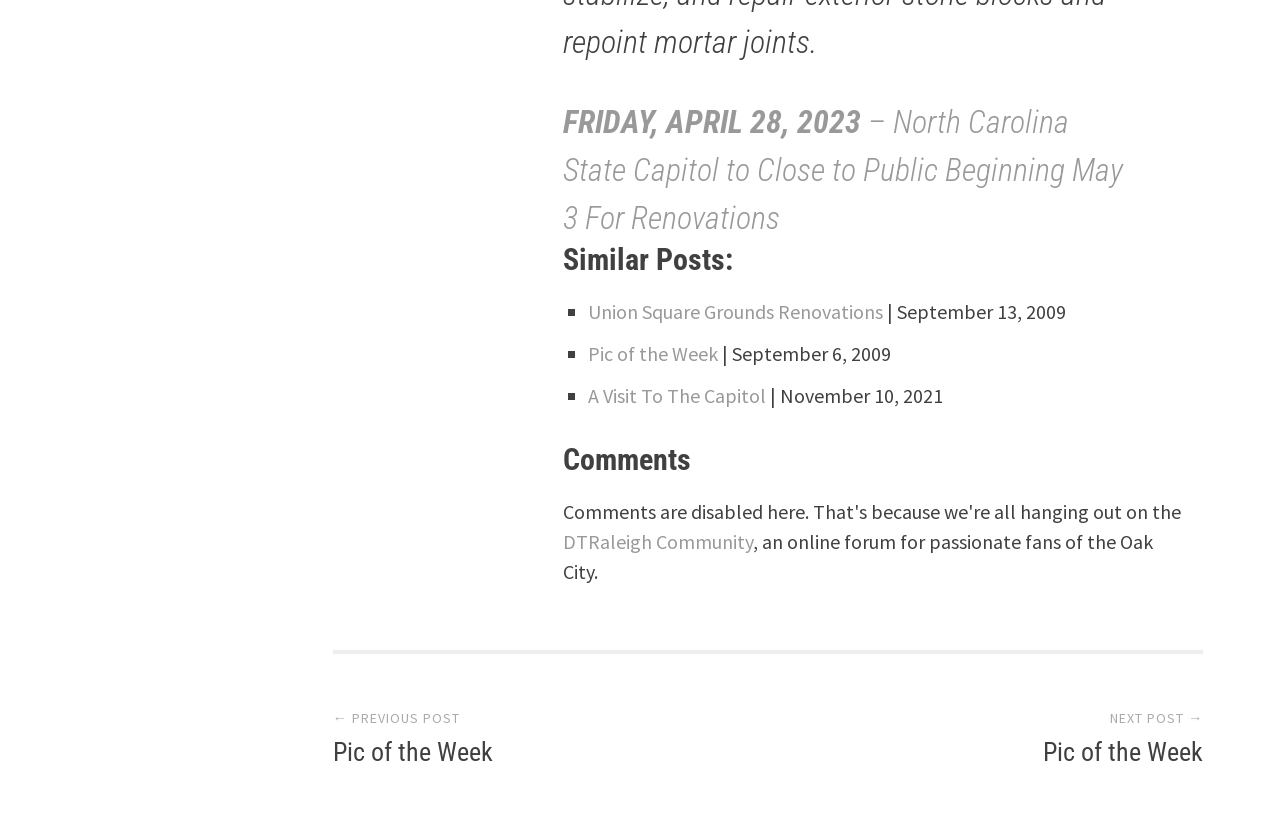What is the title of the first similar post?
Kindly offer a comprehensive and detailed response to the question.

The first similar post is listed below the 'Similar Posts:' heading, and its title is 'Union Square Grounds Renovations'.